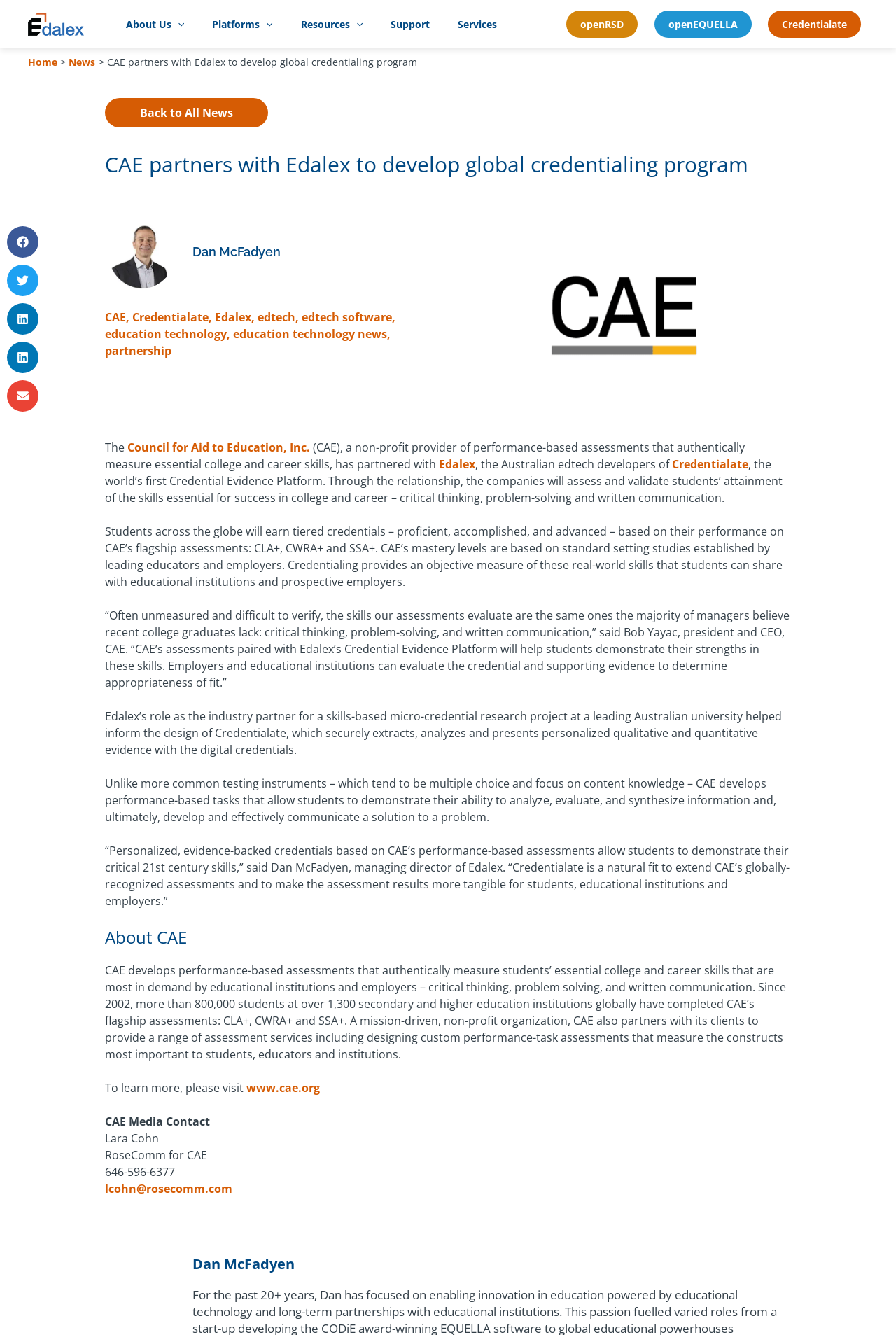Please determine the bounding box coordinates of the clickable area required to carry out the following instruction: "View more articles". The coordinates must be four float numbers between 0 and 1, represented as [left, top, right, bottom].

None